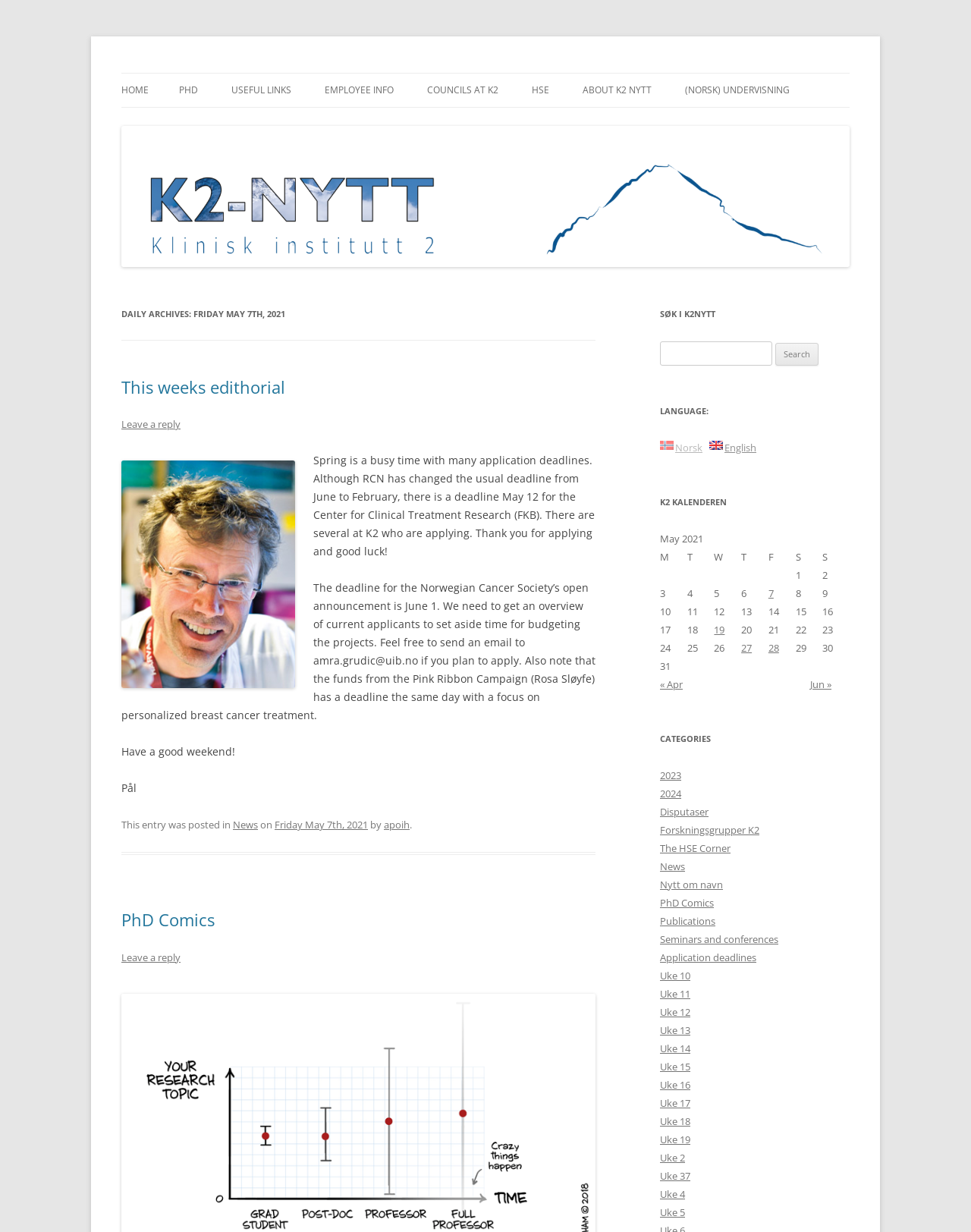Respond to the following question with a brief word or phrase:
What is the title of the webpage?

K2 Nytt